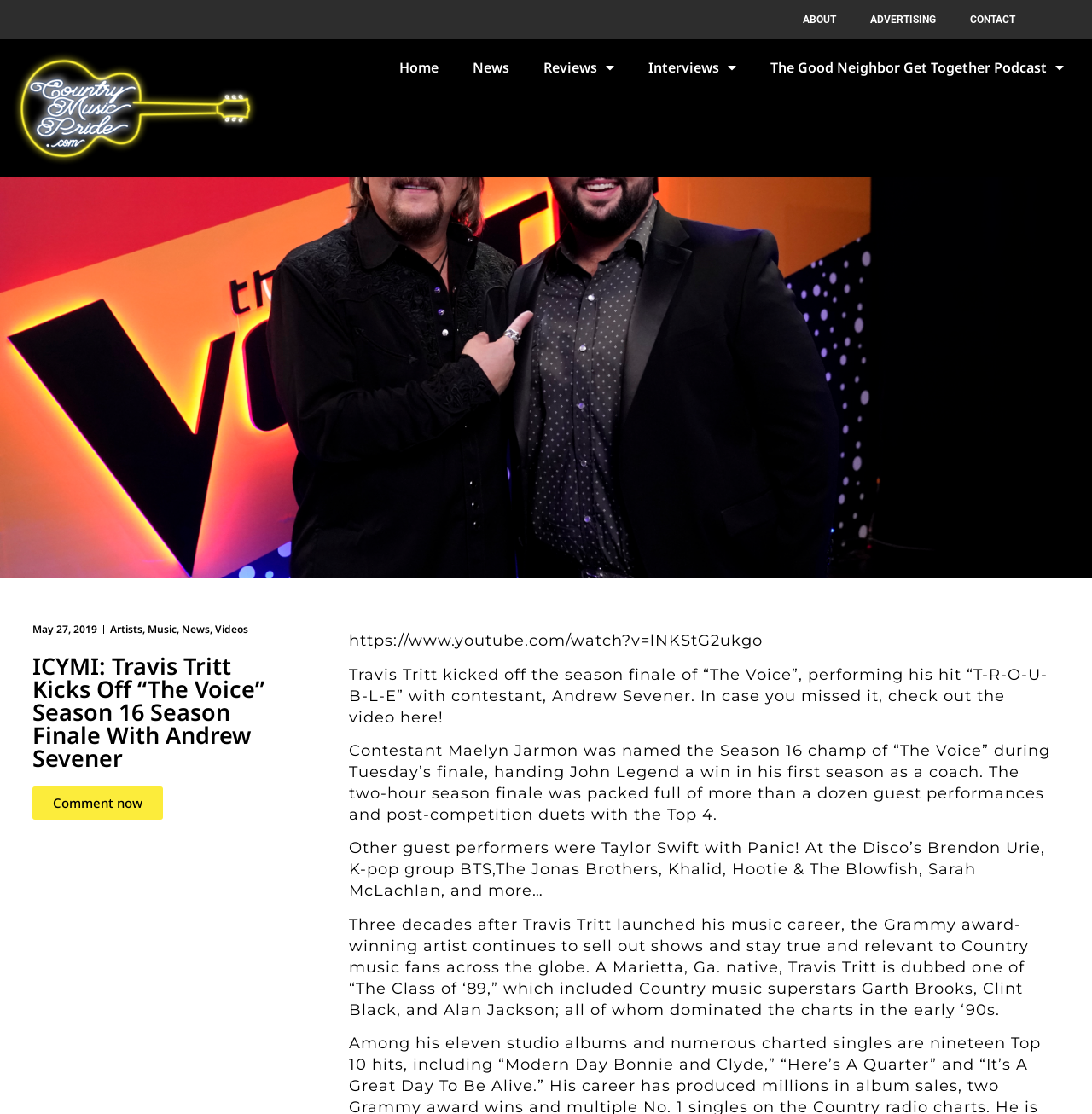What is the name of the contestant who won Season 16 of The Voice?
Please answer the question with a detailed and comprehensive explanation.

The answer can be found in the paragraph that describes the winner of The Voice, where it is mentioned that Contestant Maelyn Jarmon was named the Season 16 champ of The Voice during Tuesday’s finale, handing John Legend a win in his first season as a coach.